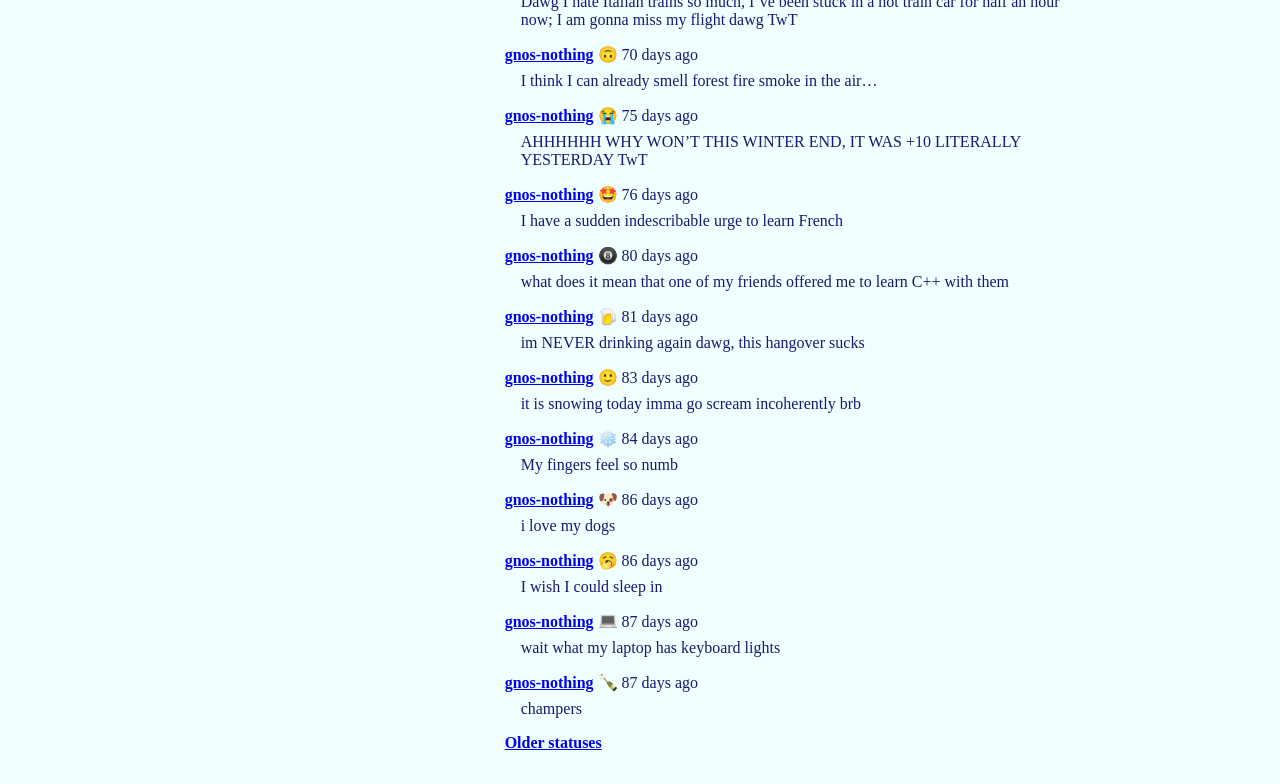Using the element description: "gnos-nothing", determine the bounding box coordinates for the specified UI element. The coordinates should be four float numbers between 0 and 1, [left, top, right, bottom].

[0.394, 0.393, 0.464, 0.414]